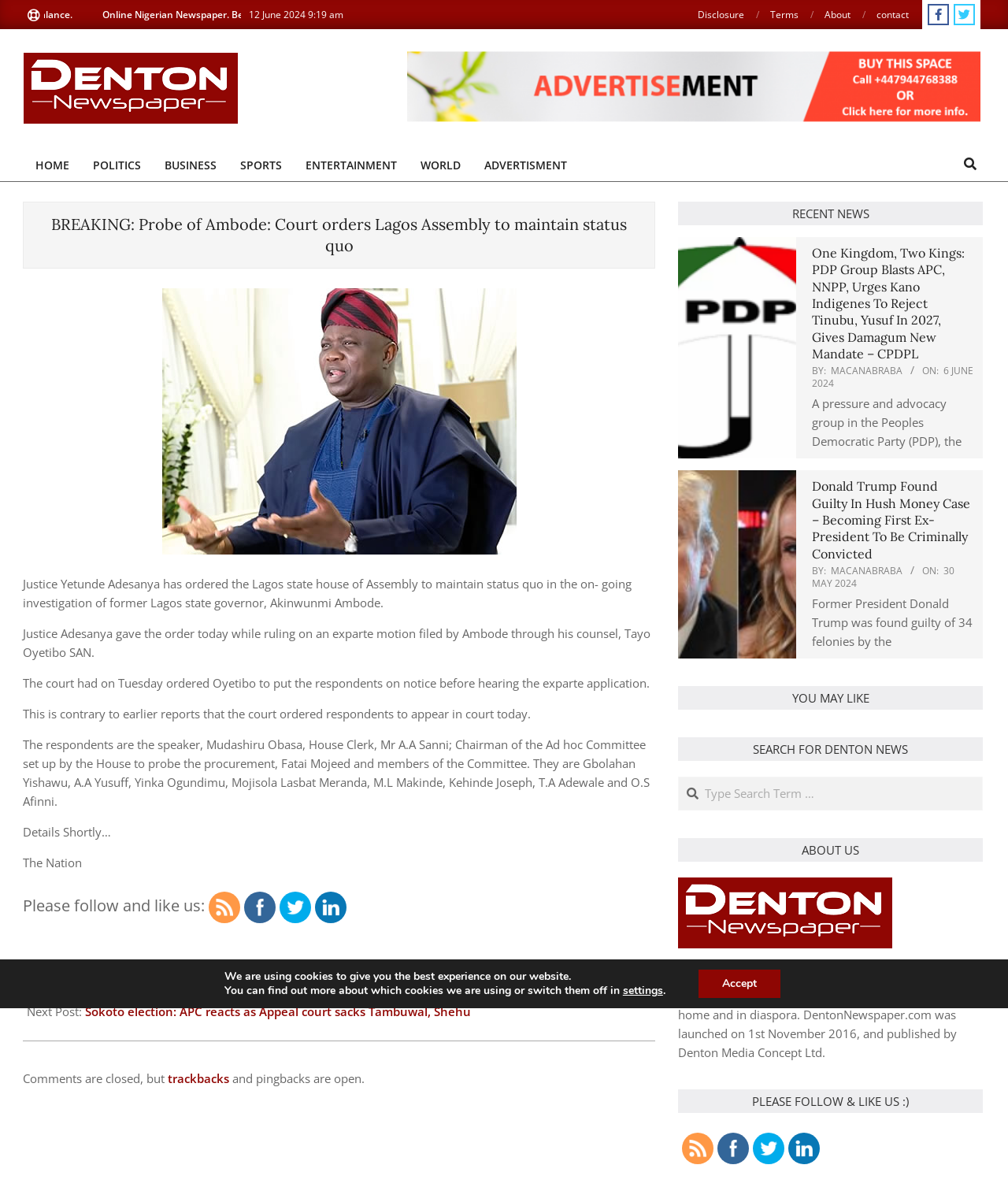Extract the primary heading text from the webpage.

BREAKING: Probe of Ambode: Court orders Lagos Assembly to maintain status quo